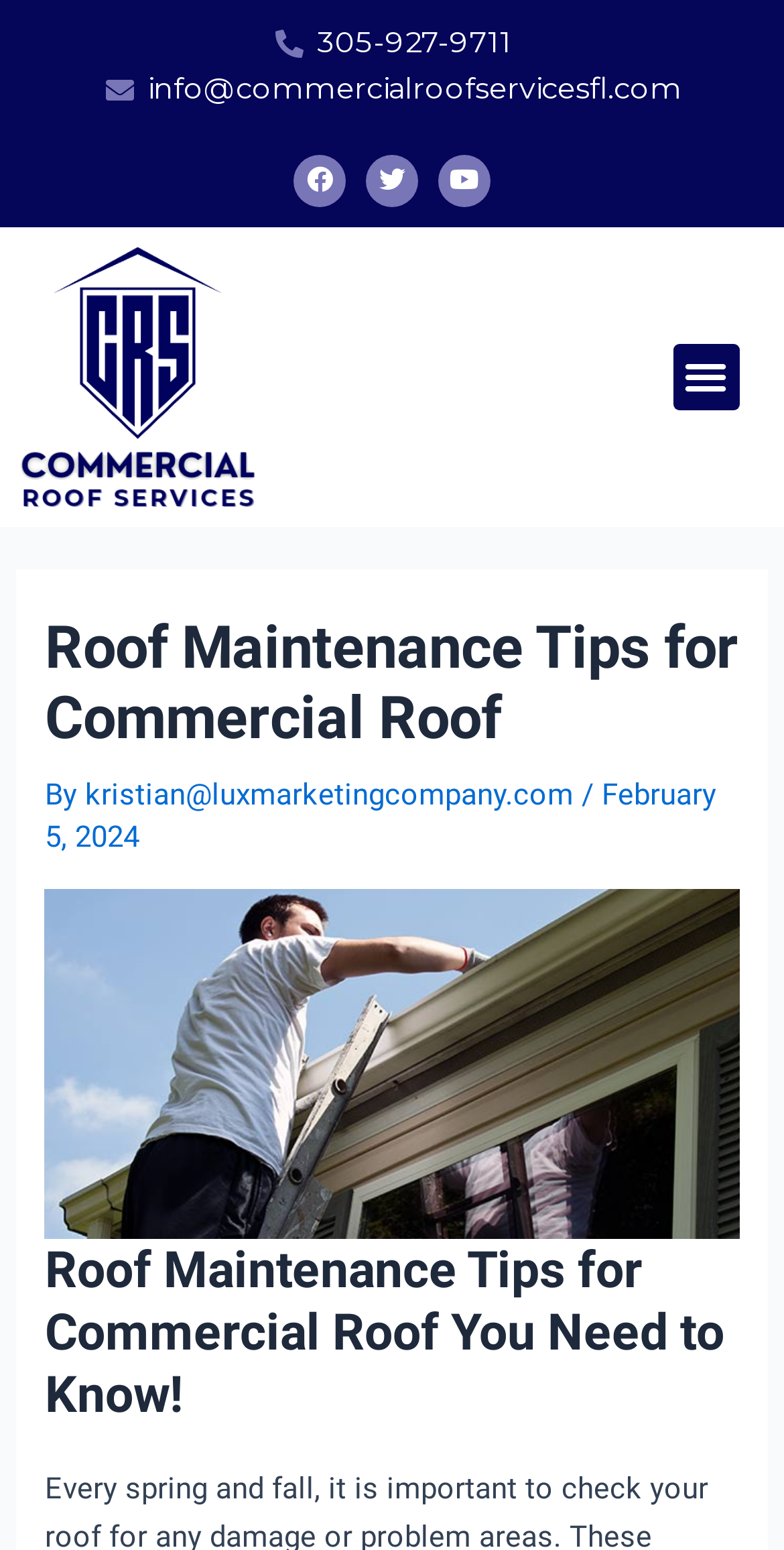Determine the bounding box coordinates of the element that should be clicked to execute the following command: "Read the article by kristian".

[0.109, 0.501, 0.742, 0.525]